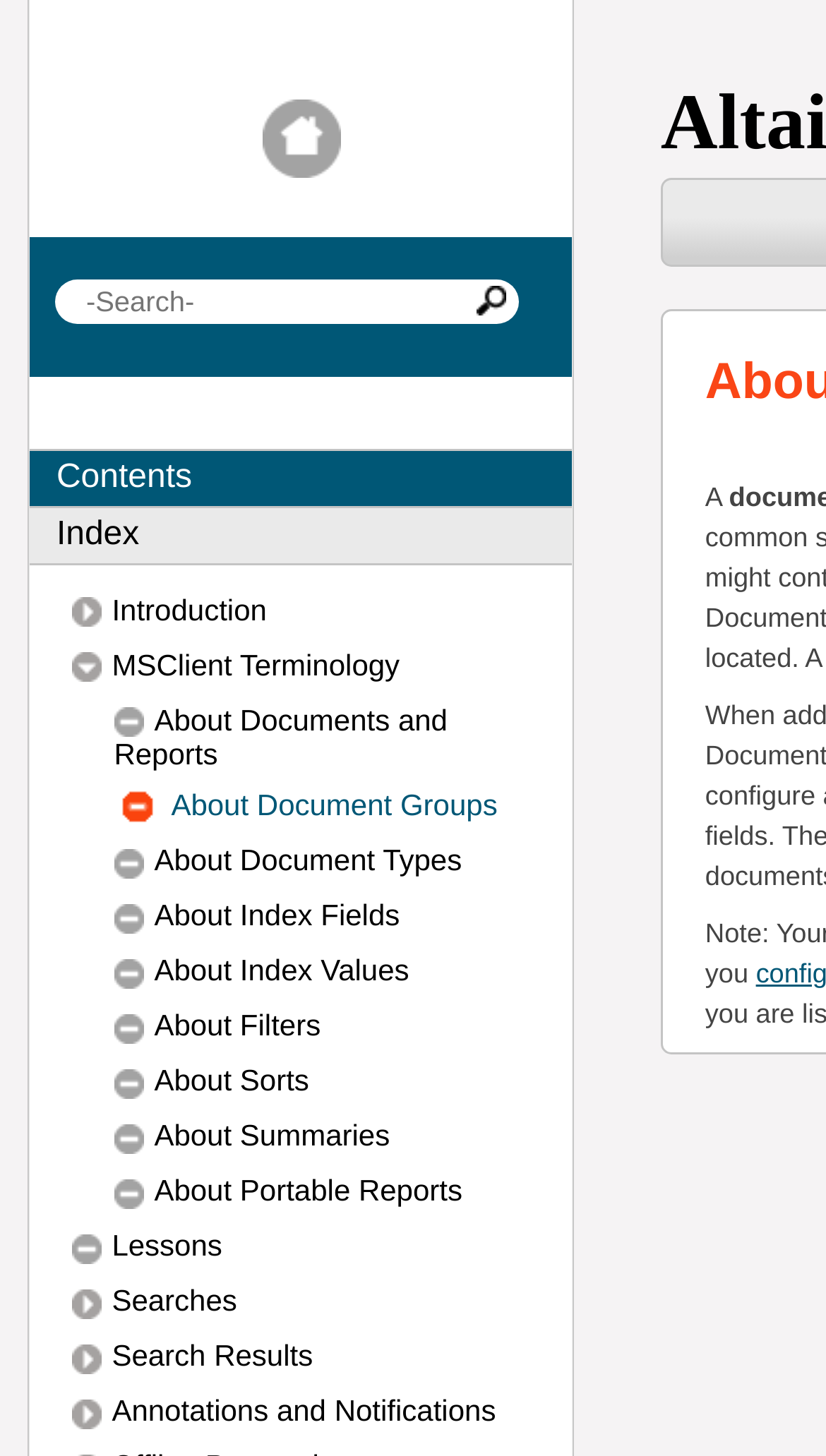Determine the bounding box coordinates of the section to be clicked to follow the instruction: "View About Document Groups". The coordinates should be given as four float numbers between 0 and 1, formatted as [left, top, right, bottom].

[0.138, 0.538, 0.642, 0.57]